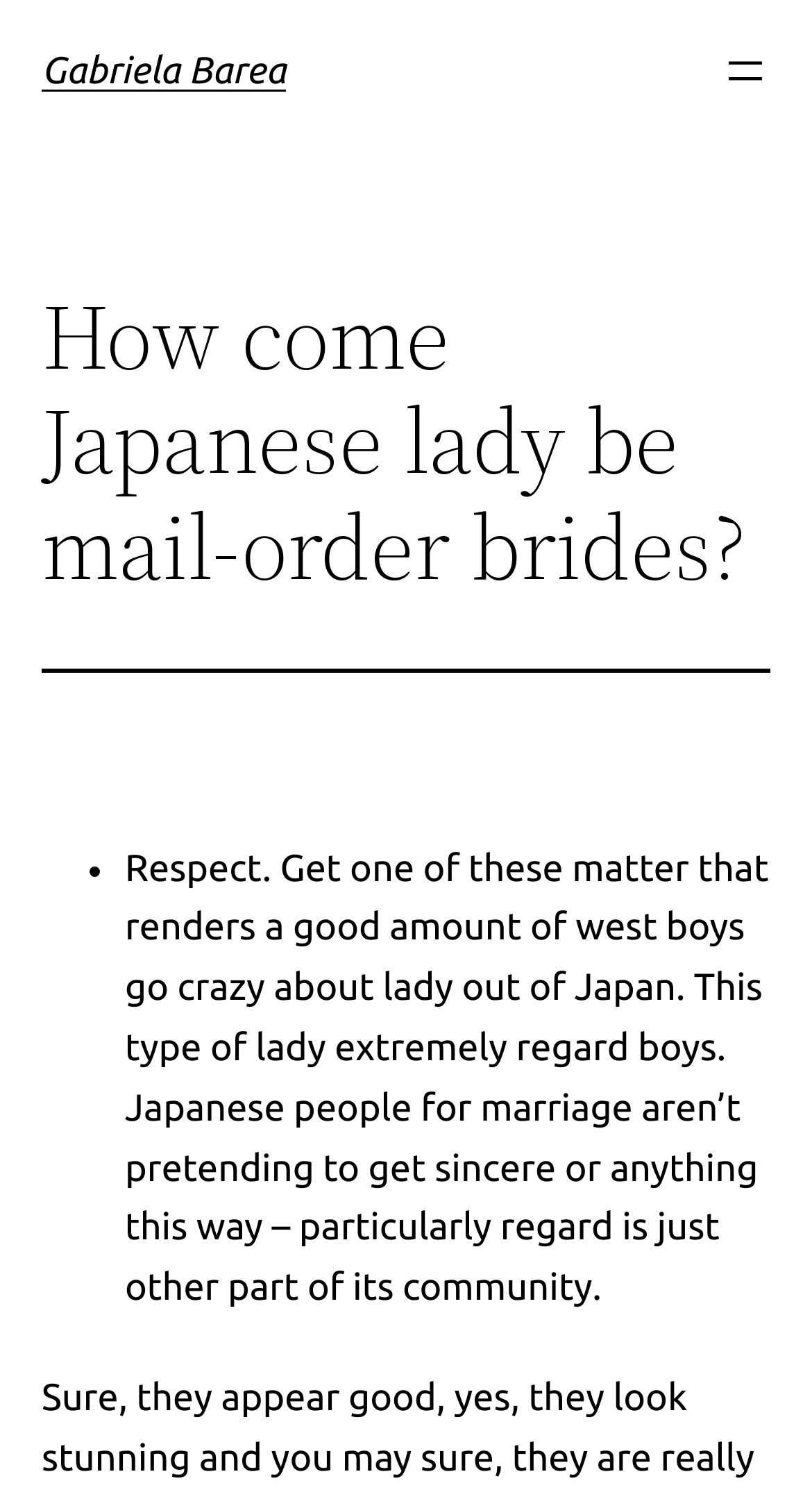Offer a detailed account of what is visible on the webpage.

The webpage appears to be a blog post or article titled "How come Japanese lady be mail-order brides?" by Gabriela Barea. At the top left of the page, there is a heading with the author's name, Gabriela Barea, which is also a clickable link. 

On the top right, there is a button labeled "Abrir menu" which has a popup menu. Below the author's name, there is a larger heading that displays the title of the article. 

A horizontal separator line divides the title from the main content. The main content starts with a bullet point, followed by a block of text that discusses the topic of Japanese ladies and their relationships with Western boys. The text describes how Japanese ladies are respectful and sincere, and how they value relationships.